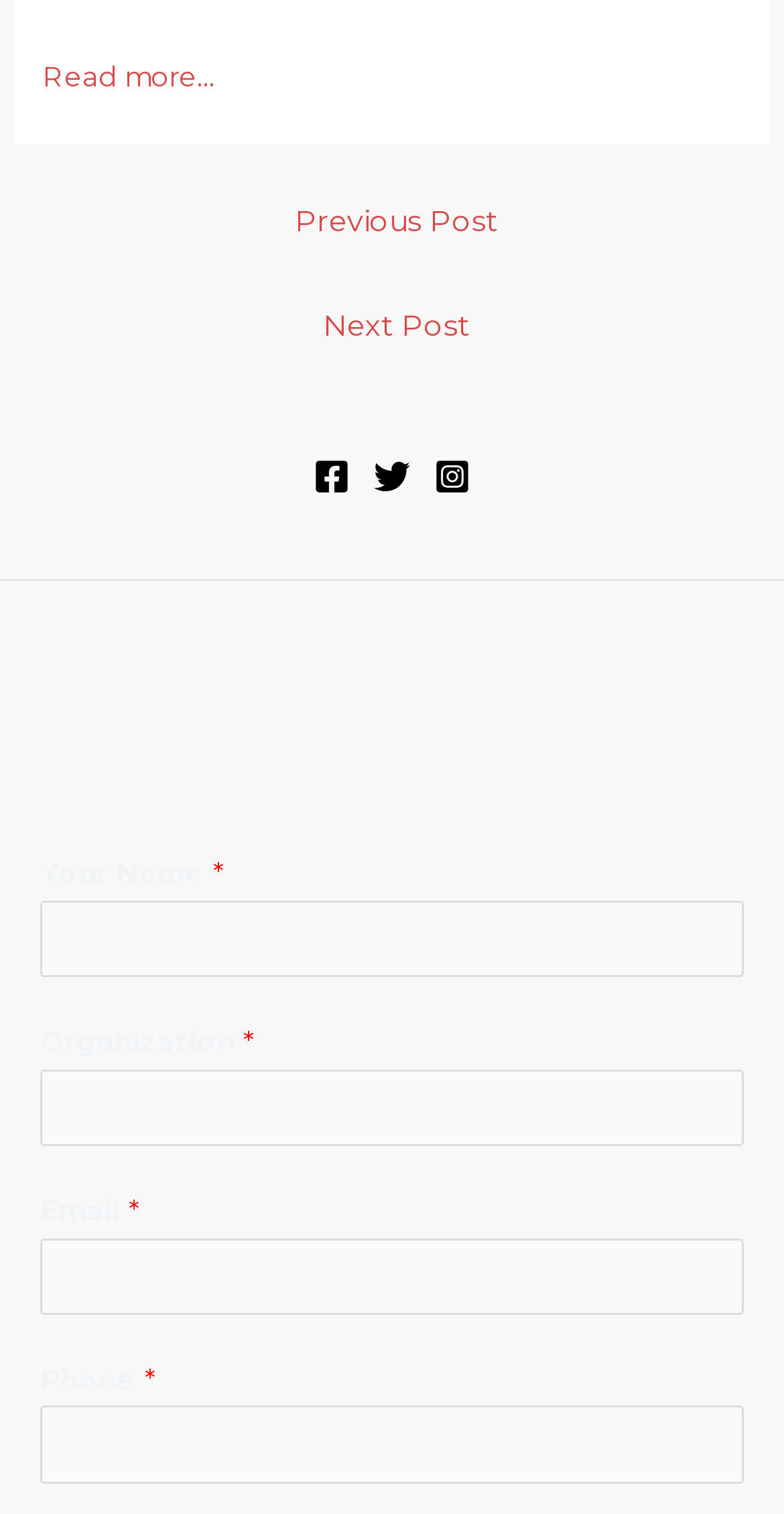Please find the bounding box coordinates of the element that needs to be clicked to perform the following instruction: "Click on 'Facebook'". The bounding box coordinates should be four float numbers between 0 and 1, represented as [left, top, right, bottom].

[0.4, 0.302, 0.446, 0.326]